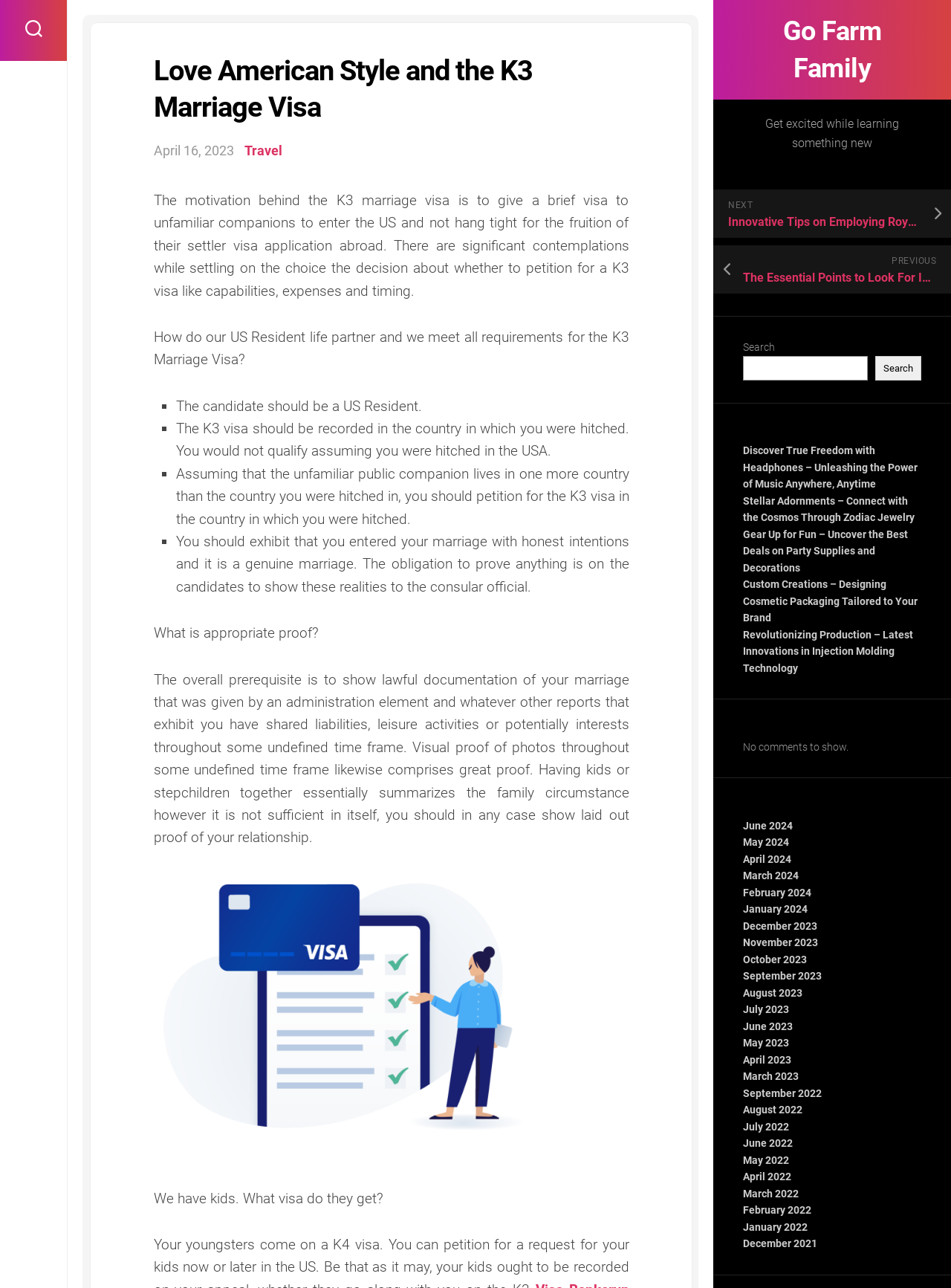Please find the bounding box coordinates of the element that must be clicked to perform the given instruction: "View the archives for June 2024". The coordinates should be four float numbers from 0 to 1, i.e., [left, top, right, bottom].

[0.781, 0.636, 0.834, 0.646]